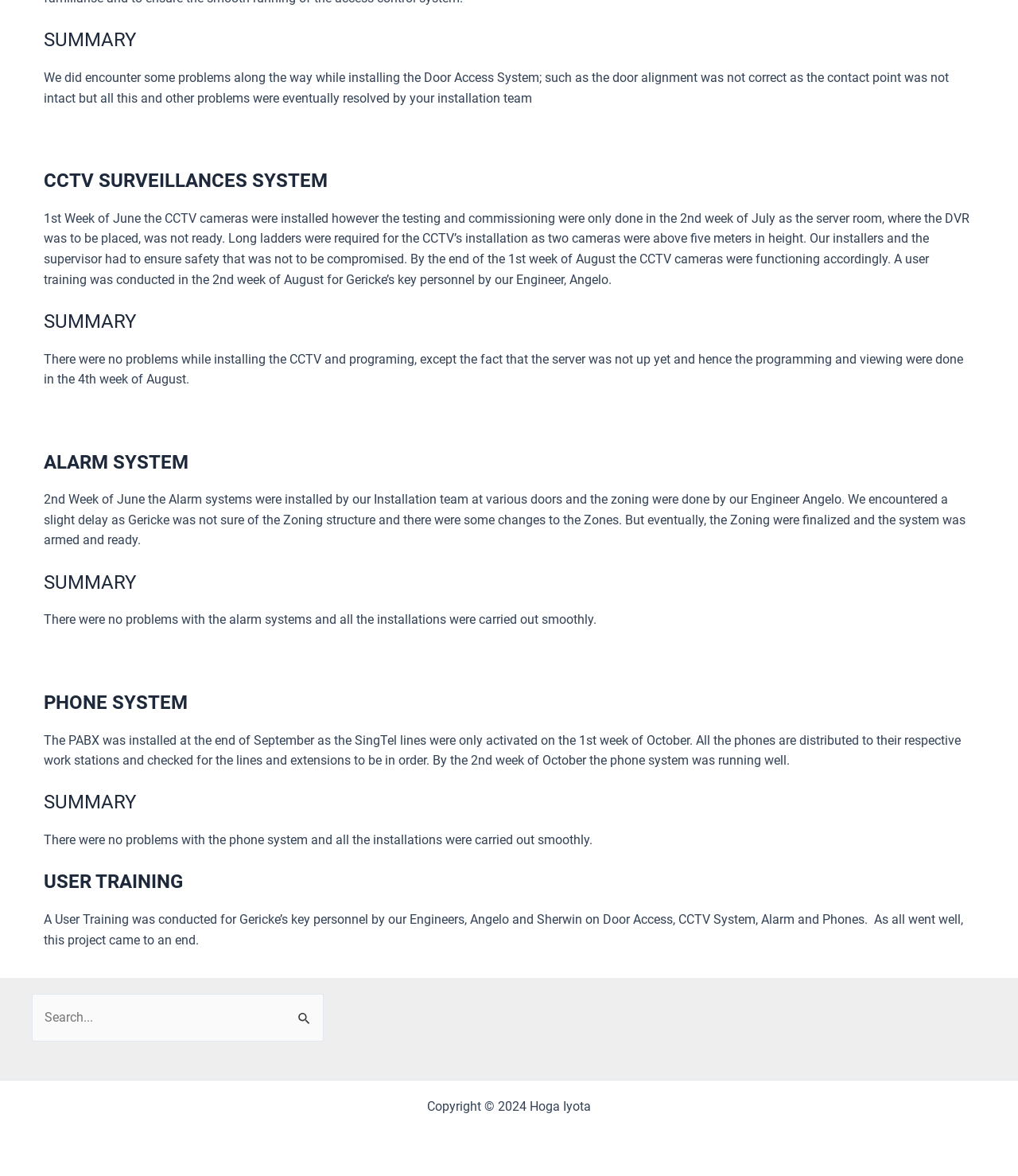Who conducted the user training? From the image, respond with a single word or brief phrase.

Angelo and Sherwin